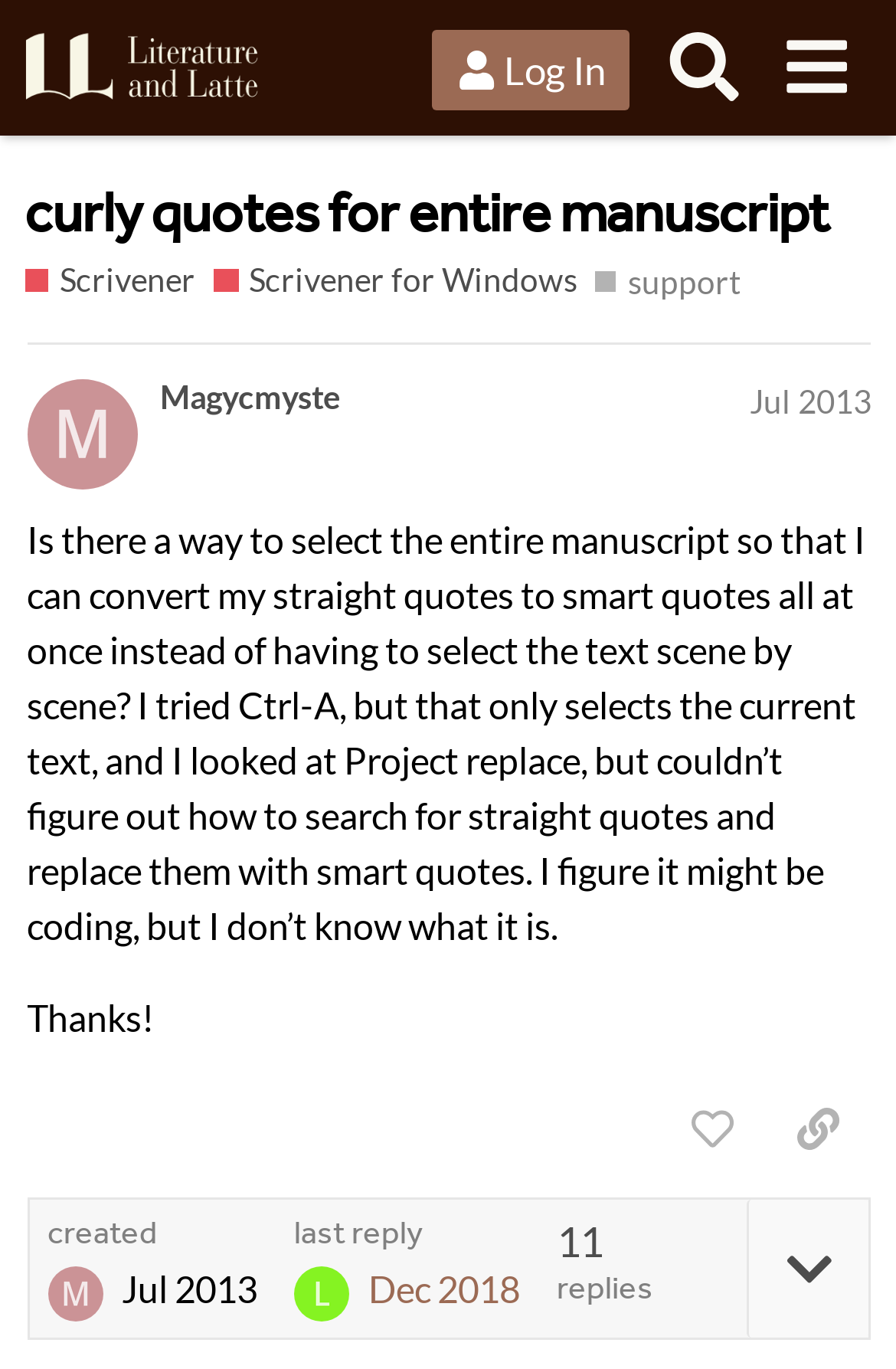Locate the UI element described by Jul 2013 and provide its bounding box coordinates. Use the format (top-left x, top-left y, bottom-right x, bottom-right y) with all values as floating point numbers between 0 and 1.

[0.837, 0.279, 0.973, 0.308]